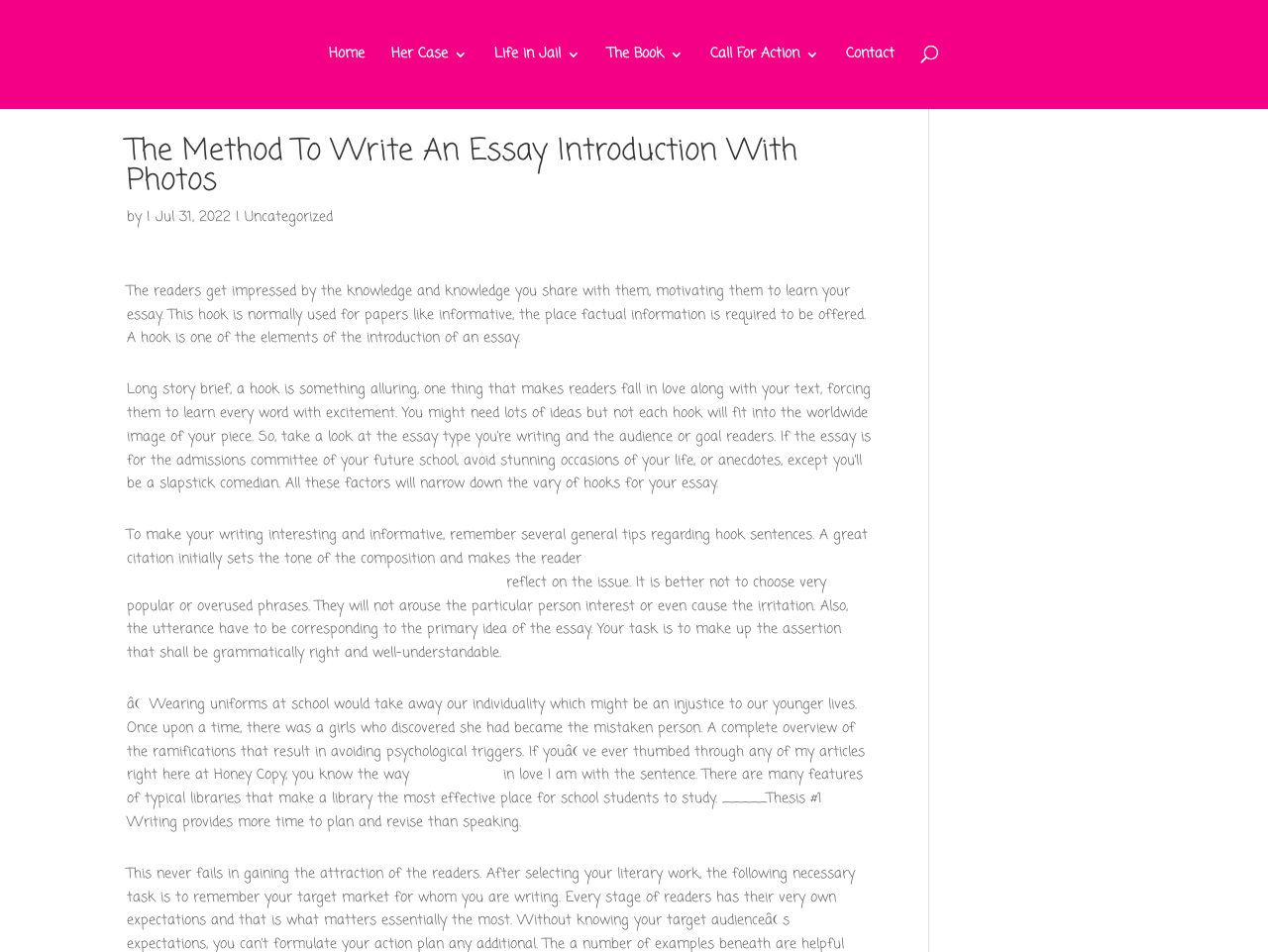Please identify the bounding box coordinates of the area that needs to be clicked to fulfill the following instruction: "Click on the 'Uncategorized' category."

[0.193, 0.217, 0.262, 0.239]